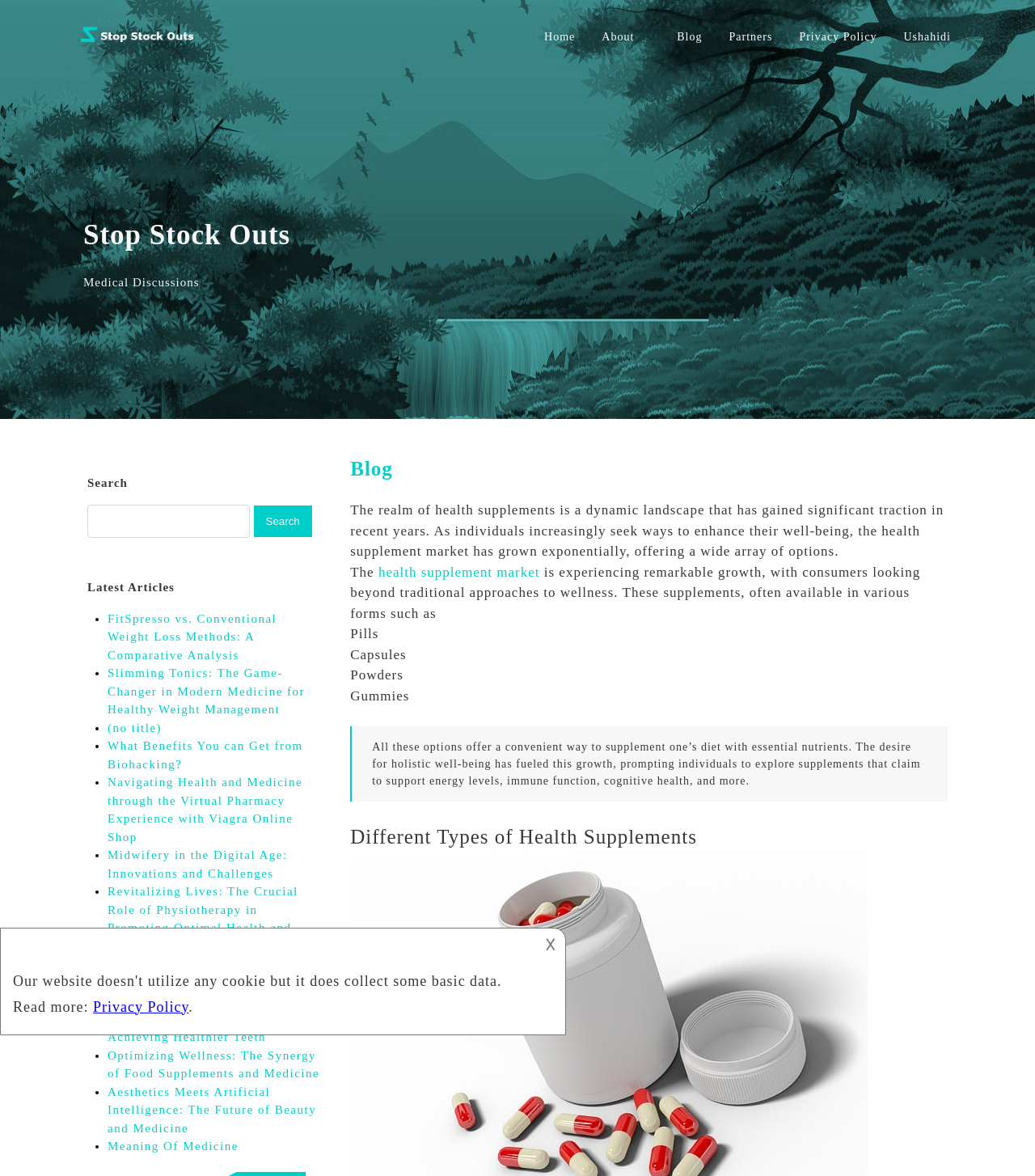Please specify the bounding box coordinates in the format (top-left x, top-left y, bottom-right x, bottom-right y), with all values as floating point numbers between 0 and 1. Identify the bounding box of the UI element described by: (no title)

[0.104, 0.613, 0.156, 0.624]